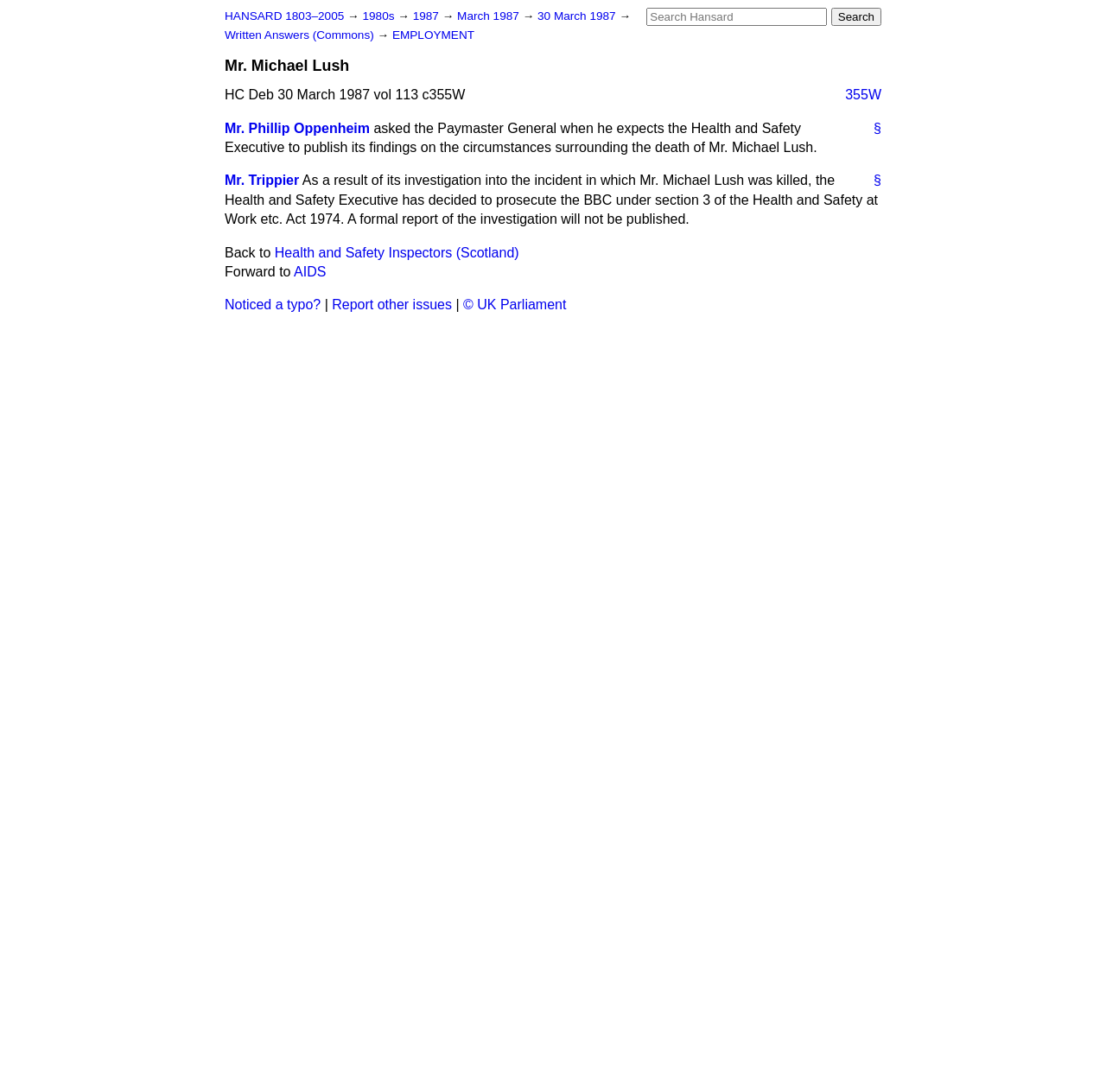Please specify the bounding box coordinates of the area that should be clicked to accomplish the following instruction: "View Written Answers (Commons)". The coordinates should consist of four float numbers between 0 and 1, i.e., [left, top, right, bottom].

[0.203, 0.026, 0.341, 0.038]